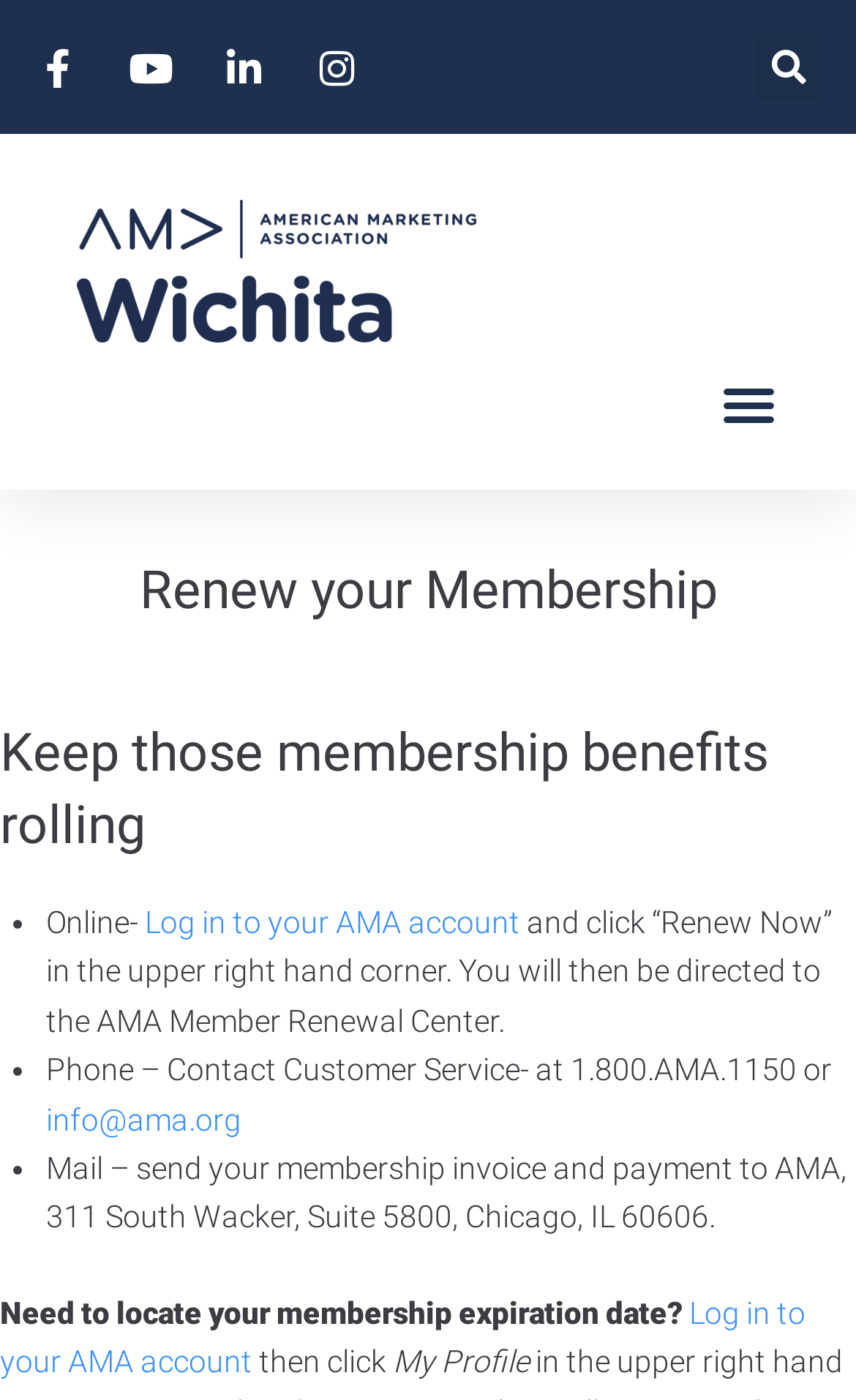Answer briefly with one word or phrase:
How many links are present in the webpage?

5